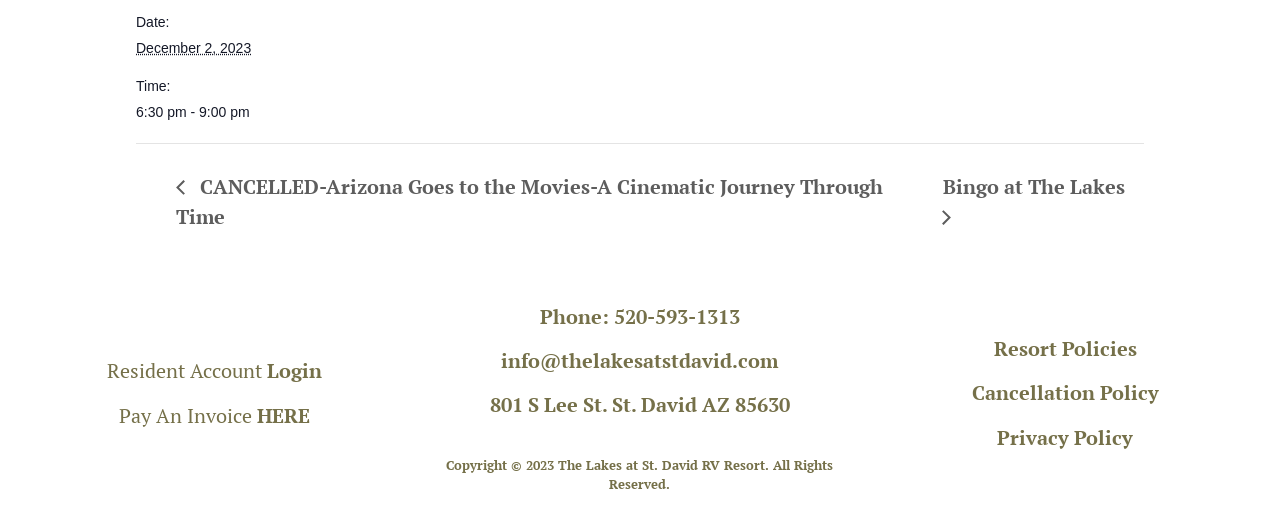Identify the bounding box coordinates for the region of the element that should be clicked to carry out the instruction: "call the resort". The bounding box coordinates should be four float numbers between 0 and 1, i.e., [left, top, right, bottom].

[0.48, 0.581, 0.578, 0.633]